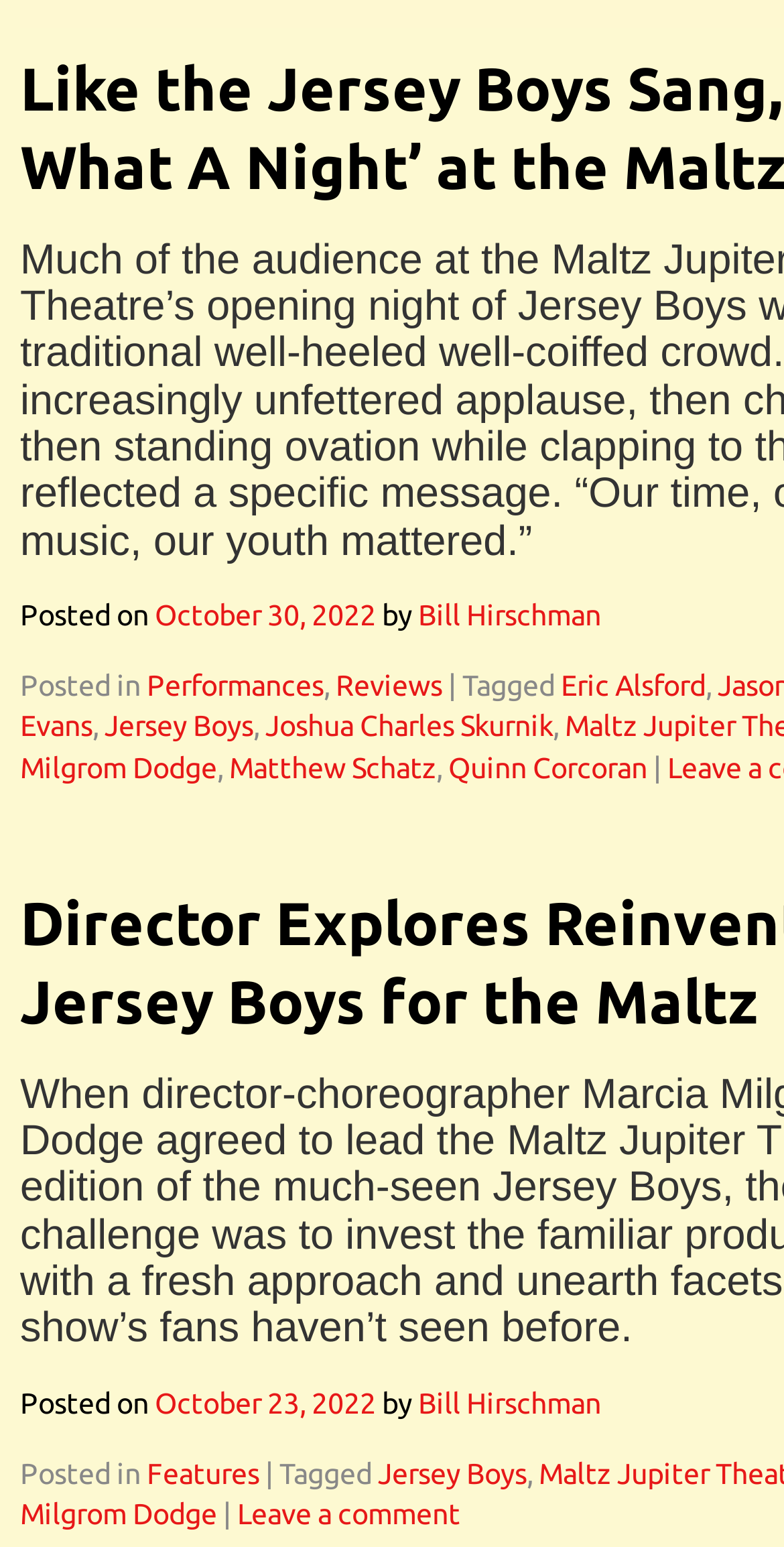Identify the bounding box for the UI element described as: "Joshua Charles Skurnik". The coordinates should be four float numbers between 0 and 1, i.e., [left, top, right, bottom].

[0.338, 0.459, 0.705, 0.48]